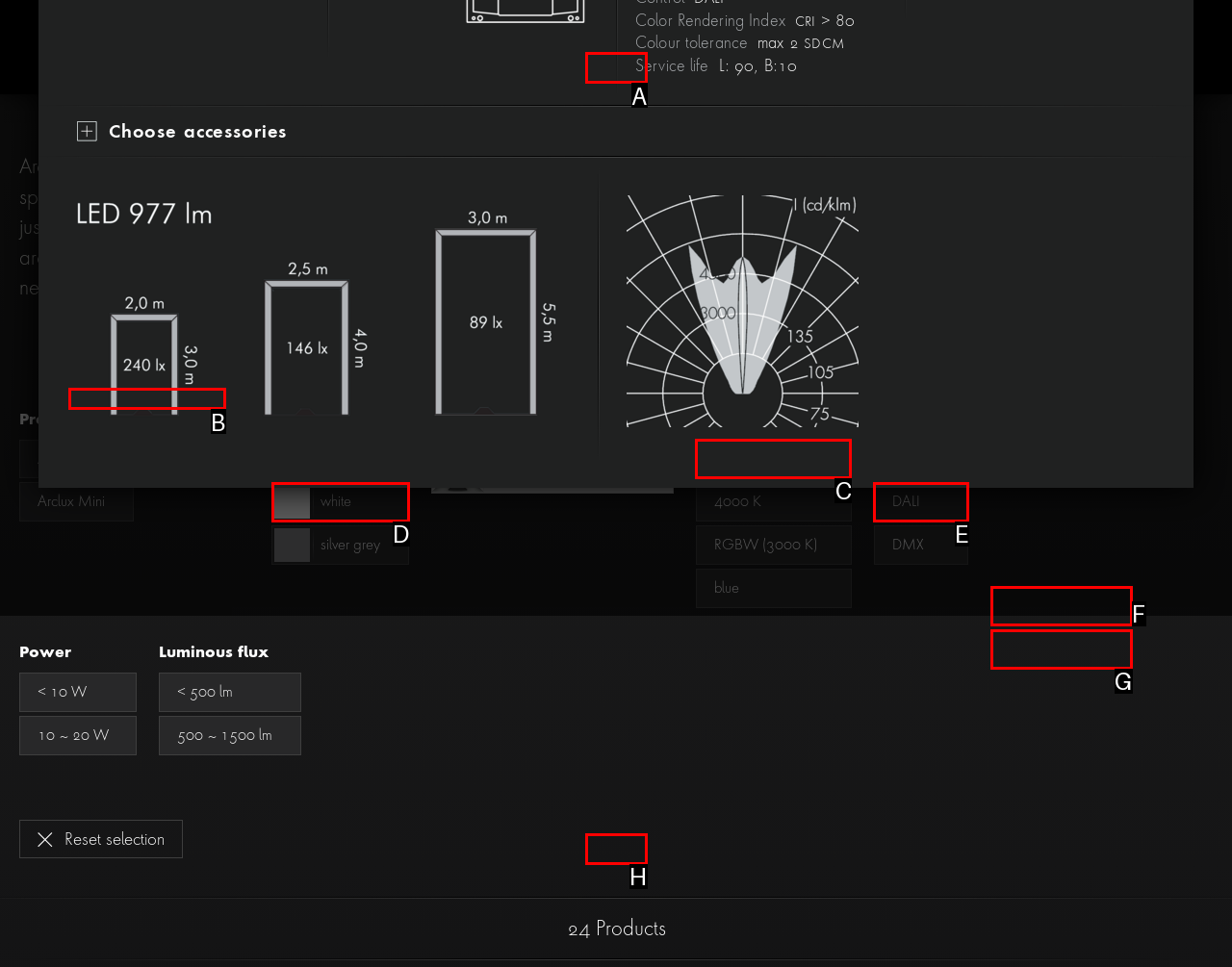Based on the description: parent_node: 24 Products, identify the matching HTML element. Reply with the letter of the correct option directly.

H